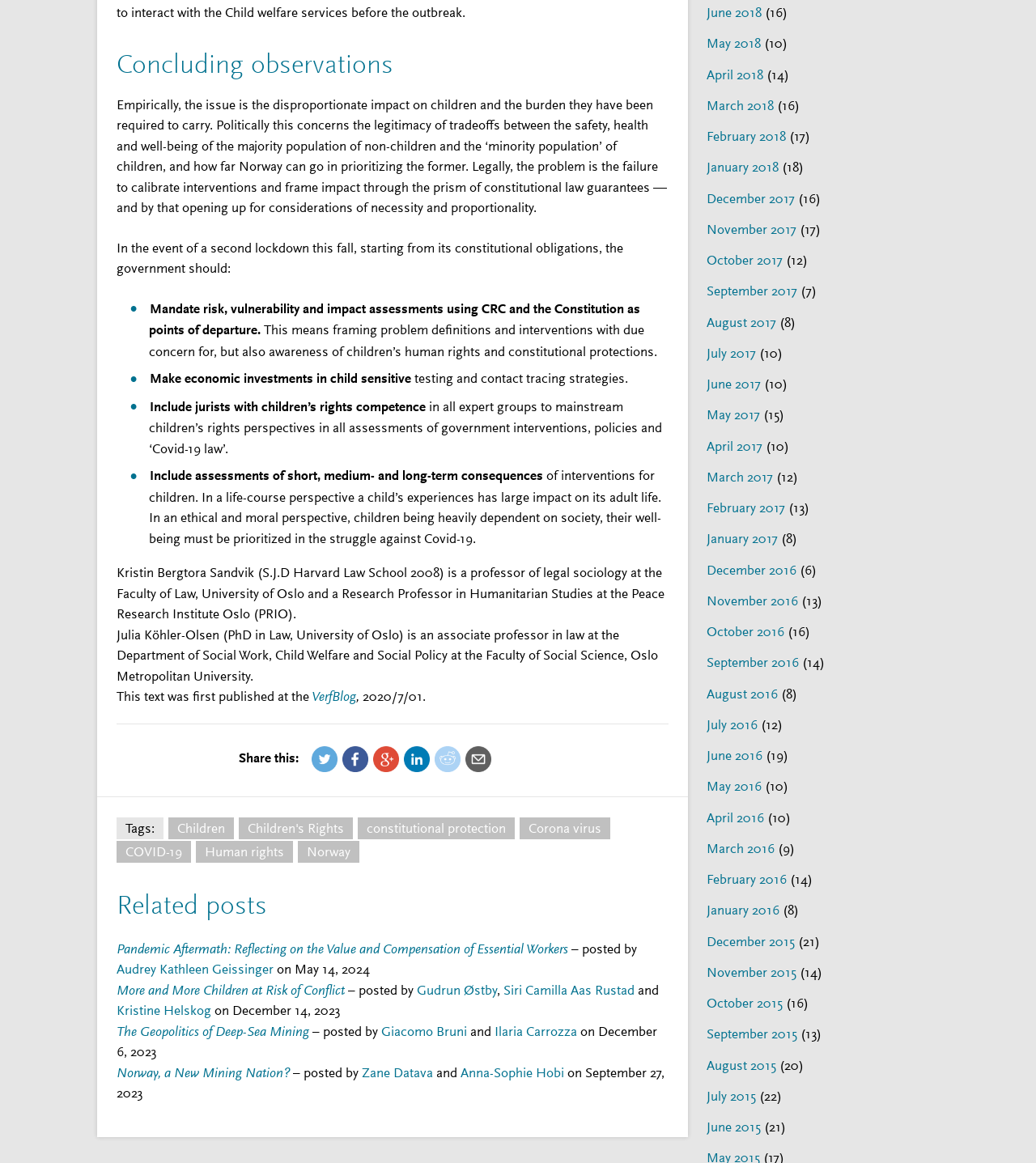Please identify the bounding box coordinates of where to click in order to follow the instruction: "View related post 'Pandemic Aftermath: Reflecting on the Value and Compensation of Essential Workers'".

[0.112, 0.808, 0.552, 0.822]